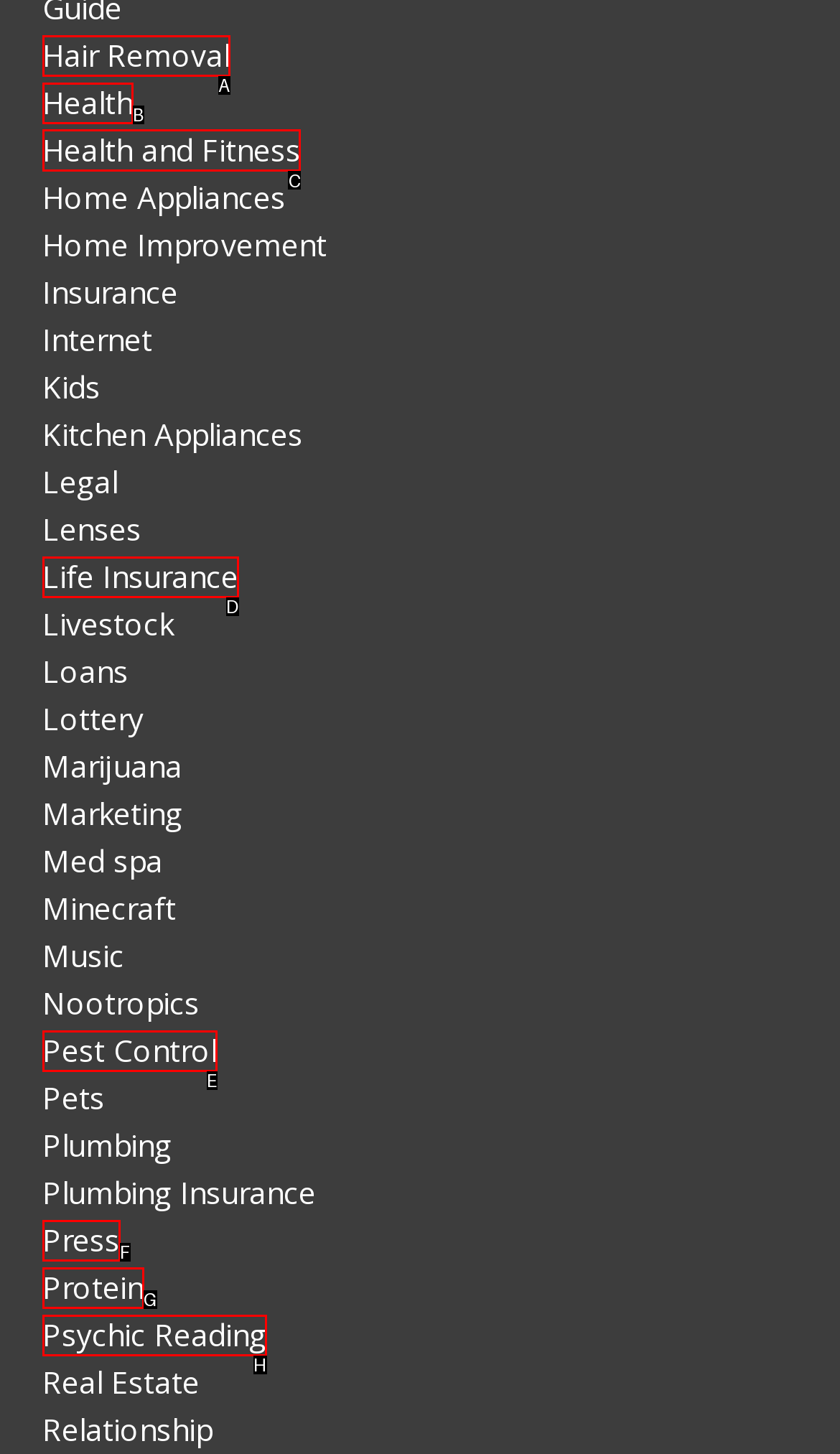Determine the letter of the element you should click to carry out the task: Go to Health and Fitness
Answer with the letter from the given choices.

C